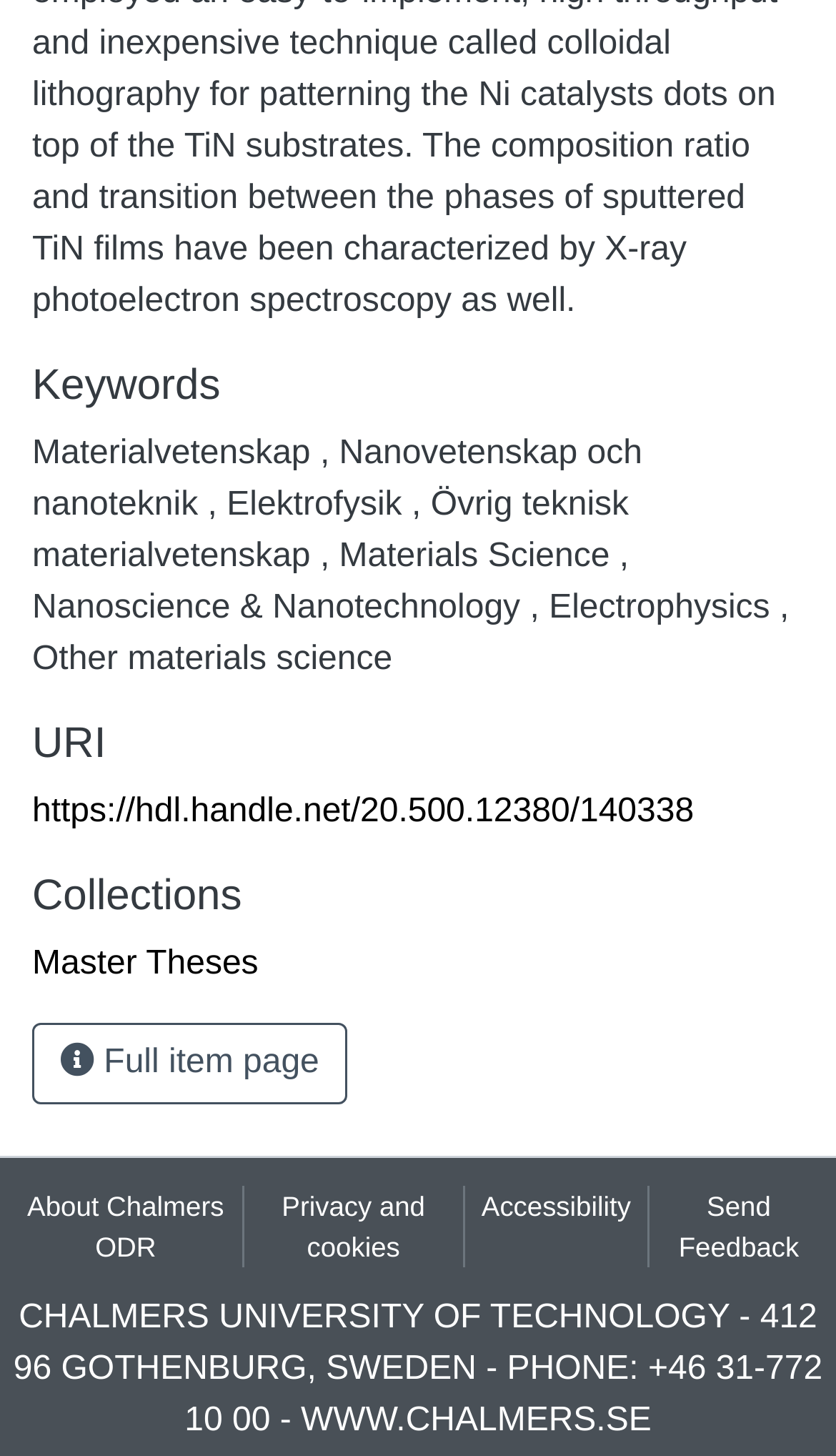Please indicate the bounding box coordinates for the clickable area to complete the following task: "Visit the Master Theses collection". The coordinates should be specified as four float numbers between 0 and 1, i.e., [left, top, right, bottom].

[0.038, 0.649, 0.309, 0.674]